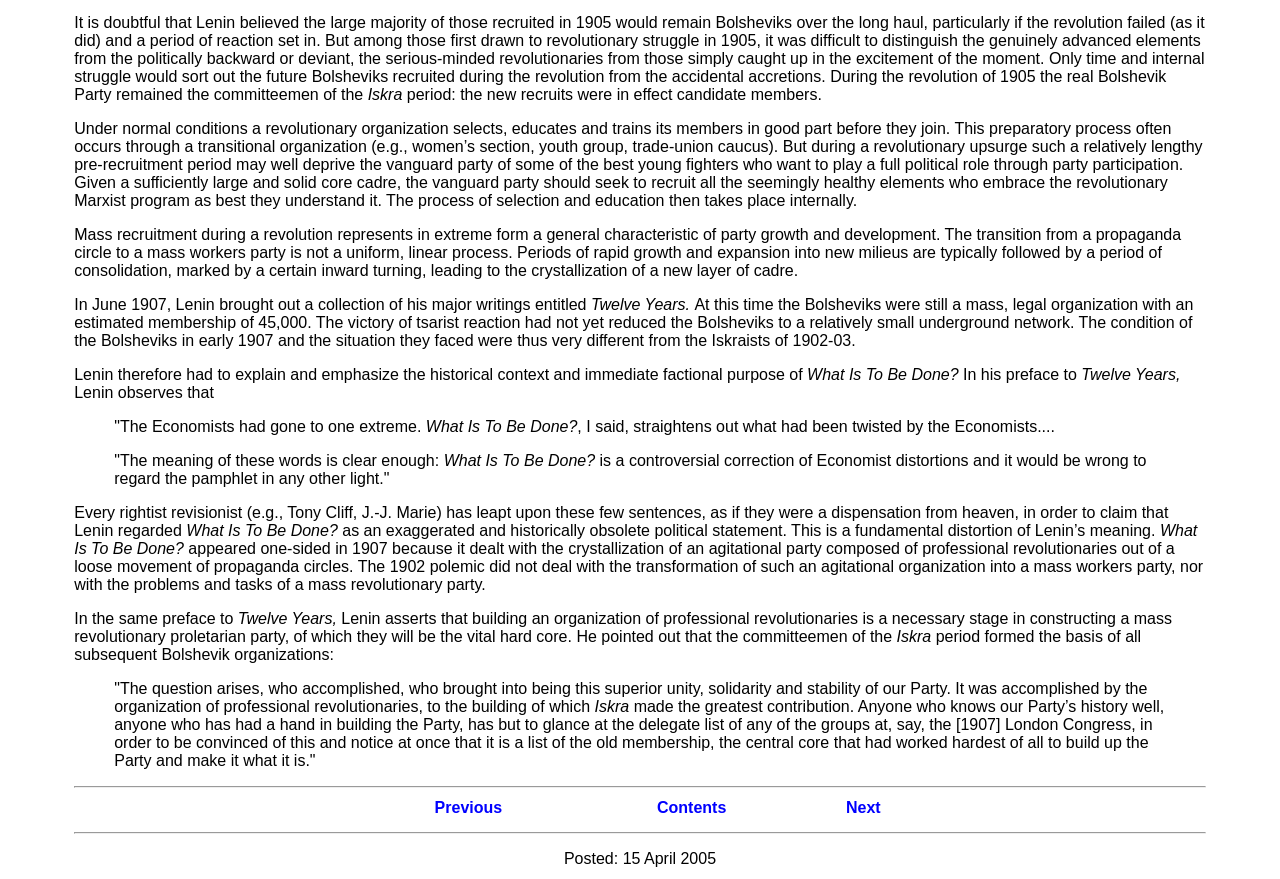Please respond to the question with a concise word or phrase:
What is the date when the text was posted?

15 April 2005